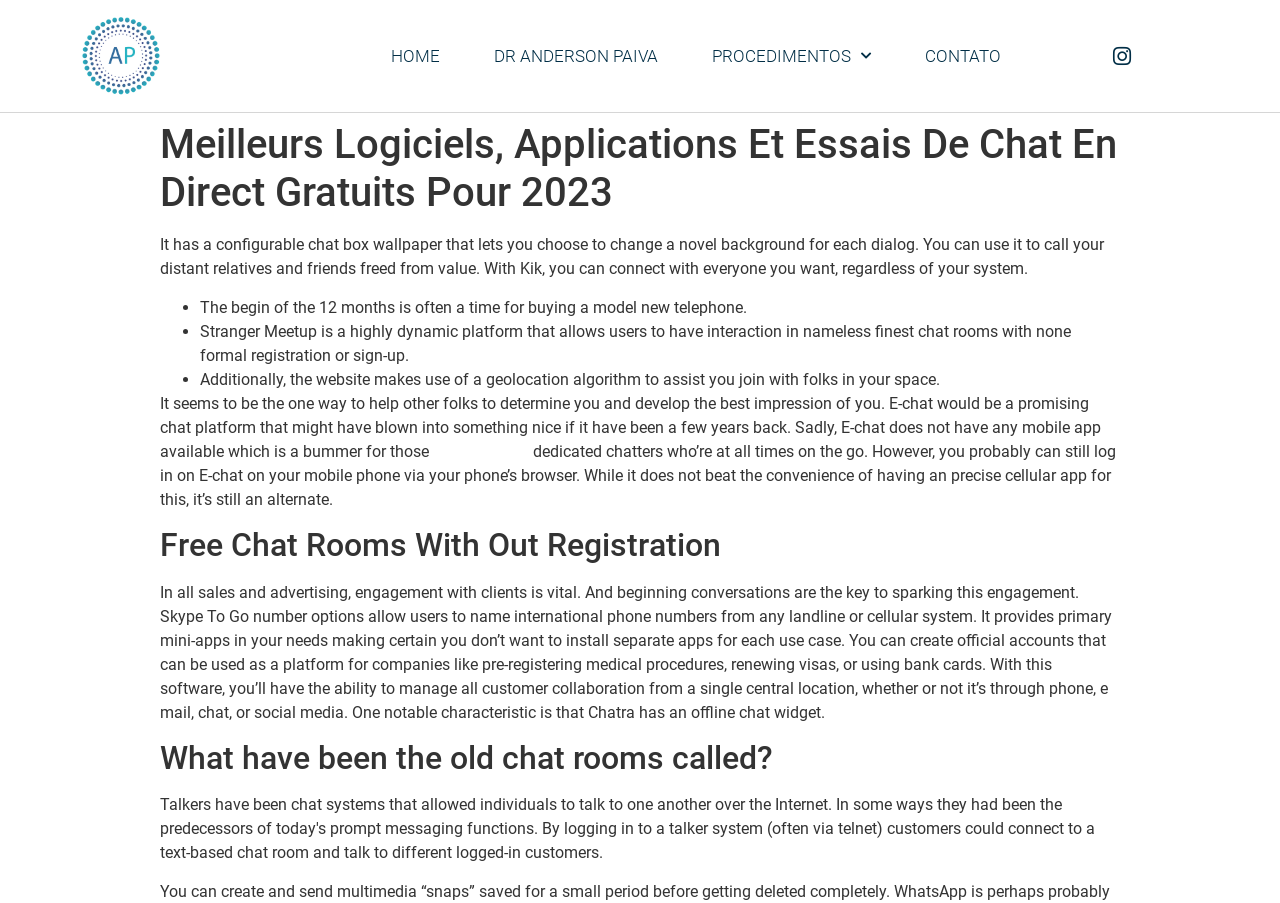What is the feature of Chatra mentioned in the text?
Based on the visual details in the image, please answer the question thoroughly.

The text states that Chatra has an offline chat widget, which implies that users can continue to chat even when they are not online.